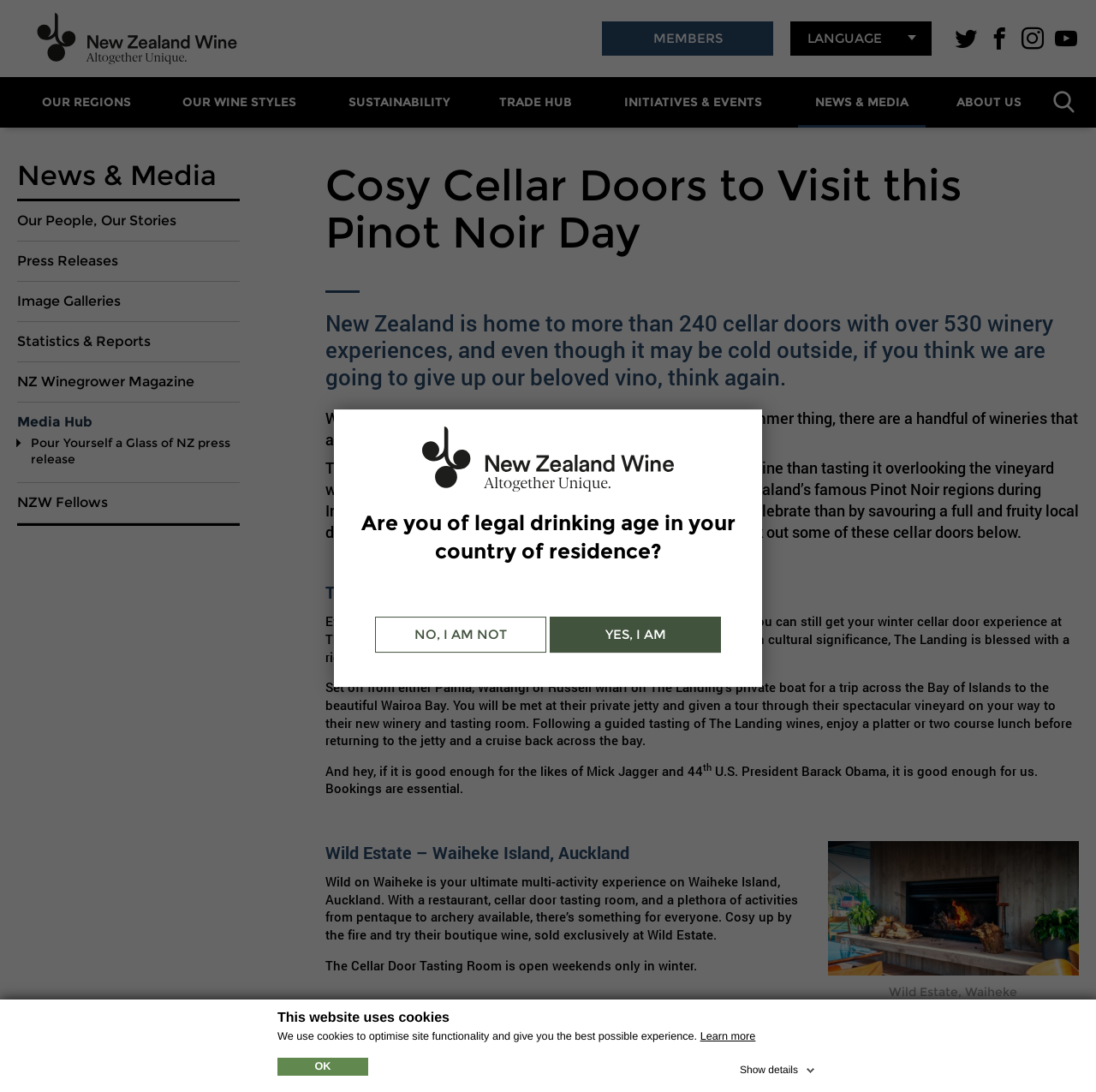How many wine regions are listed on the webpage?
Provide a fully detailed and comprehensive answer to the question.

I counted the number of links under the 'Our Regions' section, which lists 12 wine regions in New Zealand, including Marlborough, Hawke's Bay, and Central Otago.